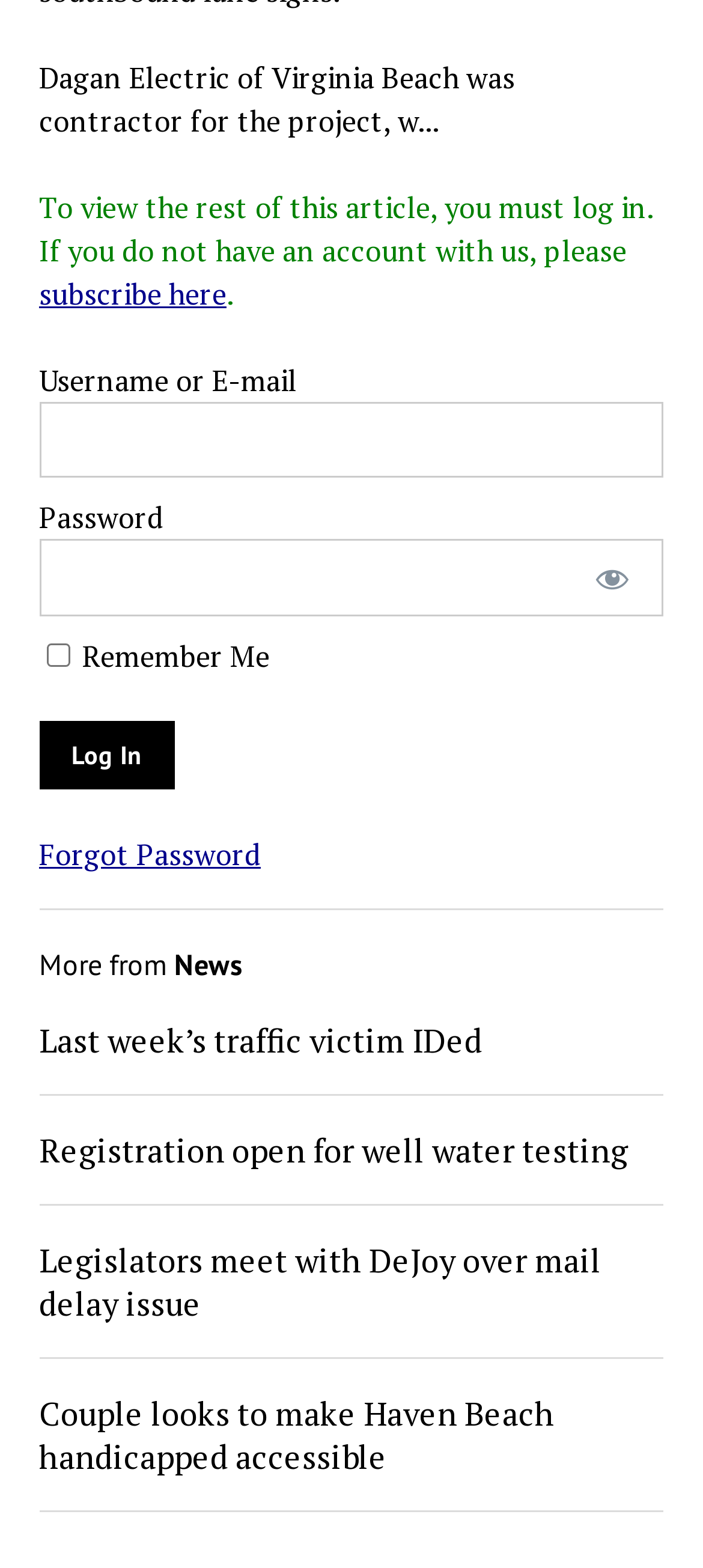Please identify the bounding box coordinates of the region to click in order to complete the given instruction: "Enter username or email". The coordinates should be four float numbers between 0 and 1, i.e., [left, top, right, bottom].

[0.056, 0.256, 0.944, 0.305]